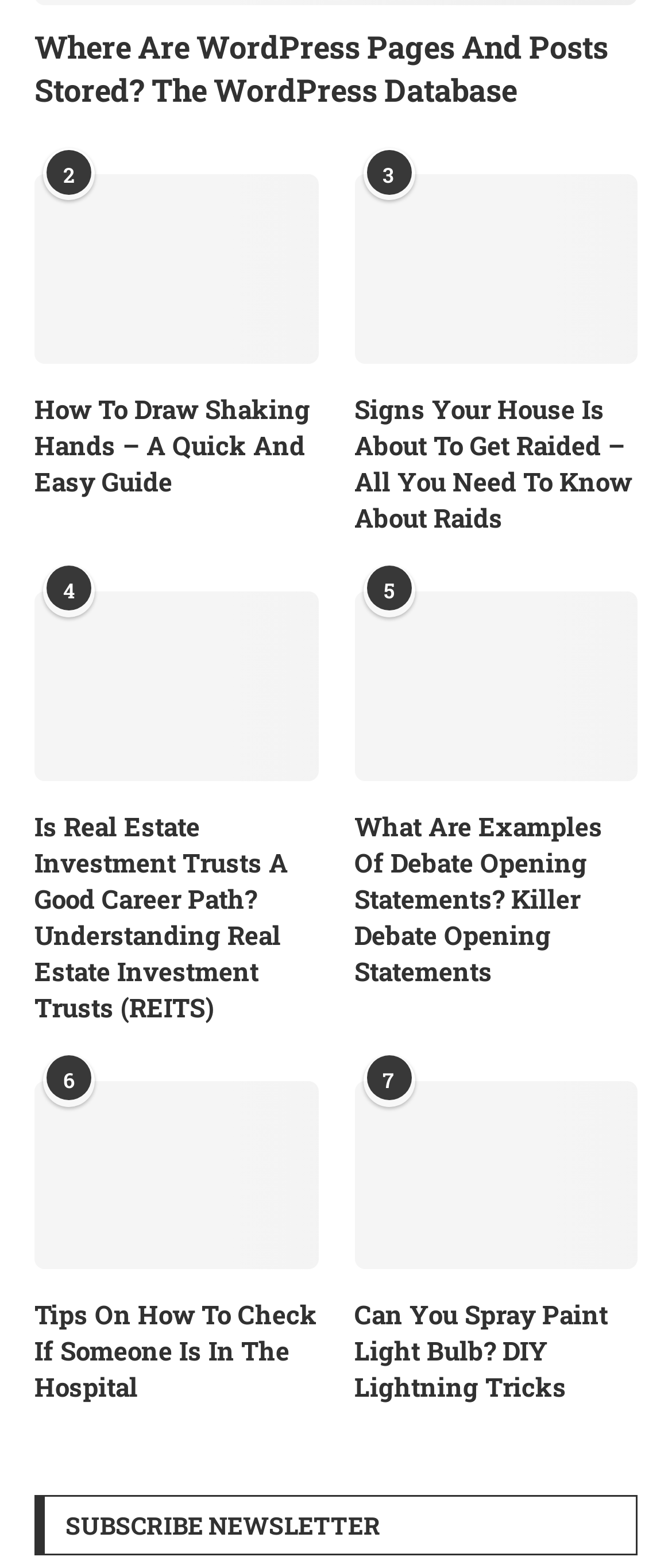Kindly determine the bounding box coordinates for the area that needs to be clicked to execute this instruction: "Open the page 'Signs Your House Is About To Get Raided – All You Need To Know About Raids'".

[0.527, 0.25, 0.949, 0.342]